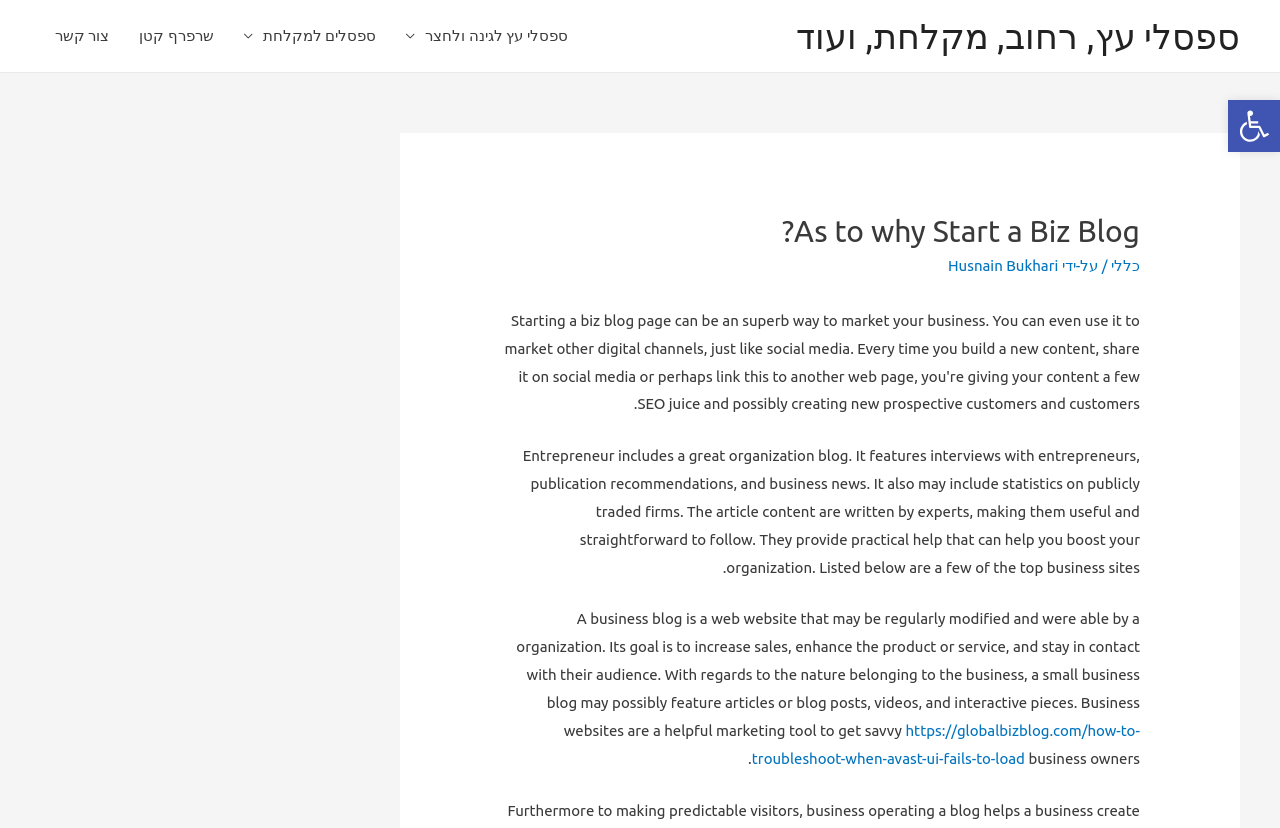Please find the bounding box coordinates of the element's region to be clicked to carry out this instruction: "Click accessibility settings".

[0.959, 0.121, 1.0, 0.184]